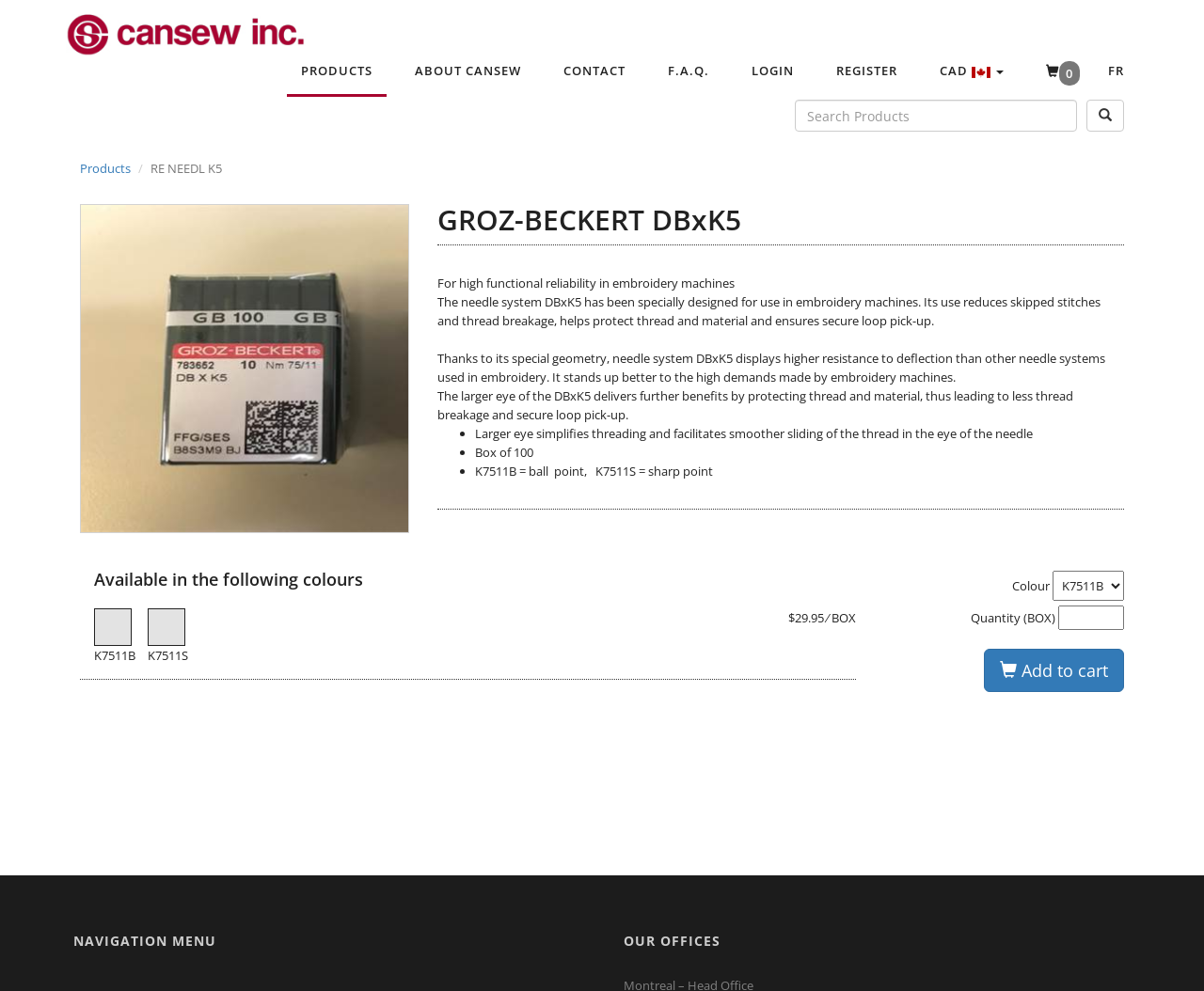Please find the bounding box coordinates (top-left x, top-left y, bottom-right x, bottom-right y) in the screenshot for the UI element described as follows: Toggle

None